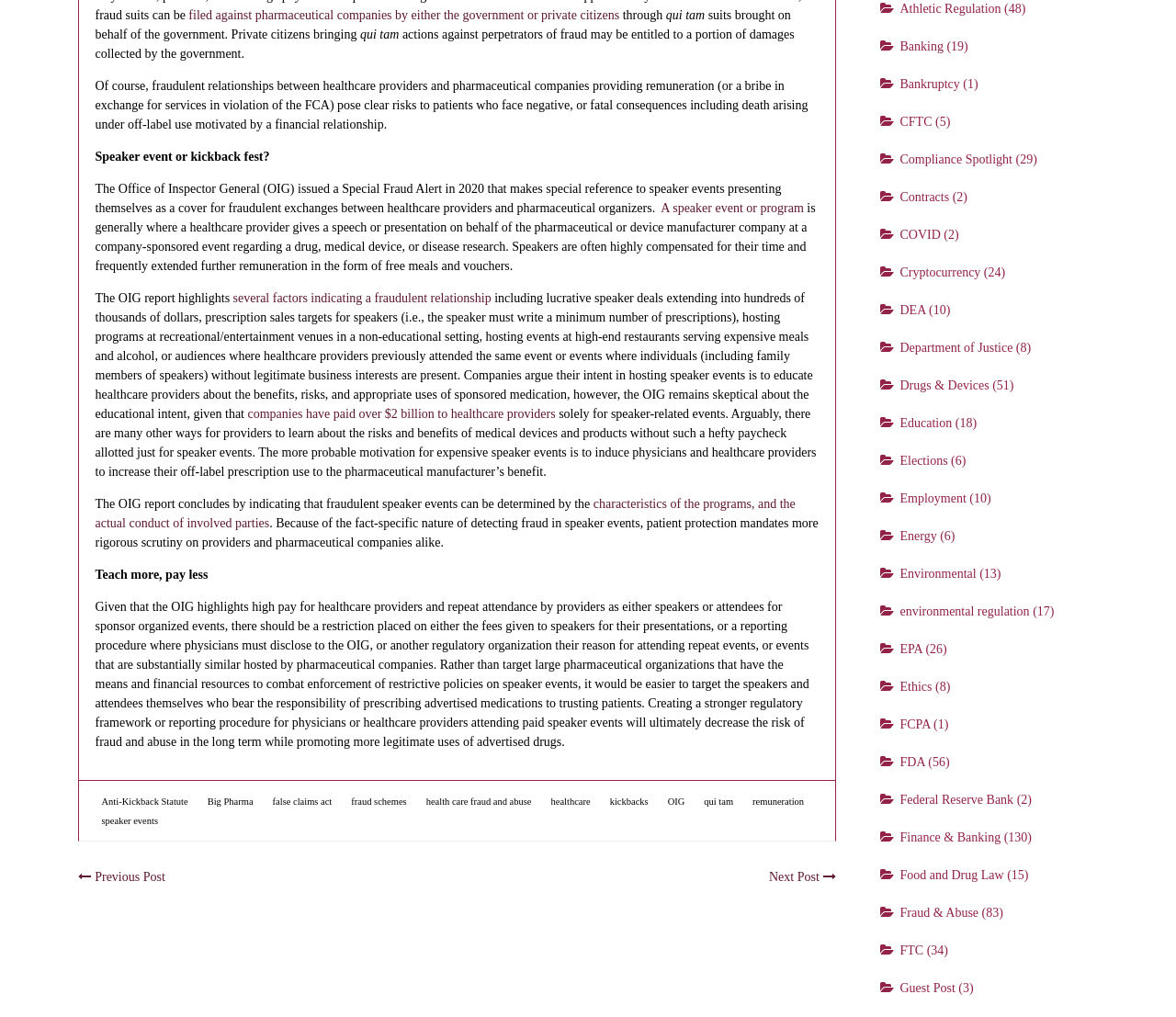How much have companies paid to healthcare providers for speaker events?
Based on the image, give a one-word or short phrase answer.

Over $2 billion